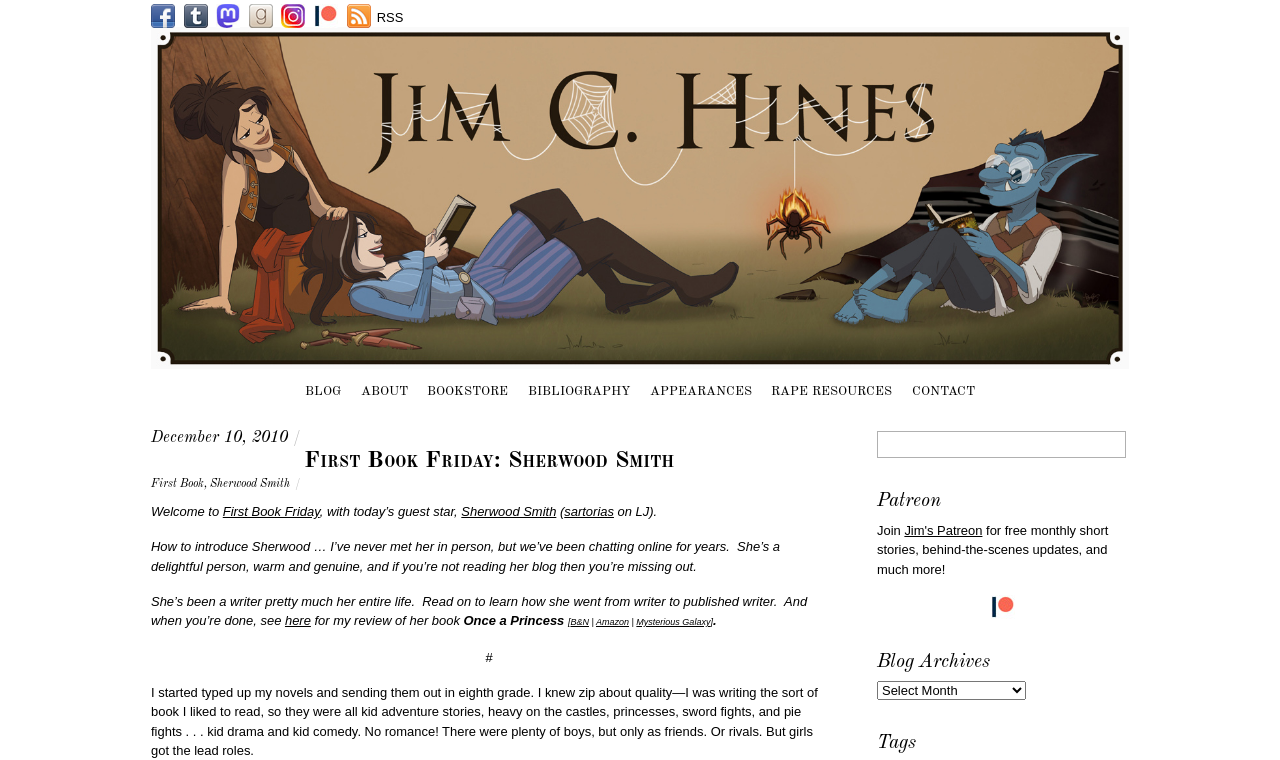Based on the description "Appearances", find the bounding box of the specified UI element.

[0.508, 0.498, 0.587, 0.527]